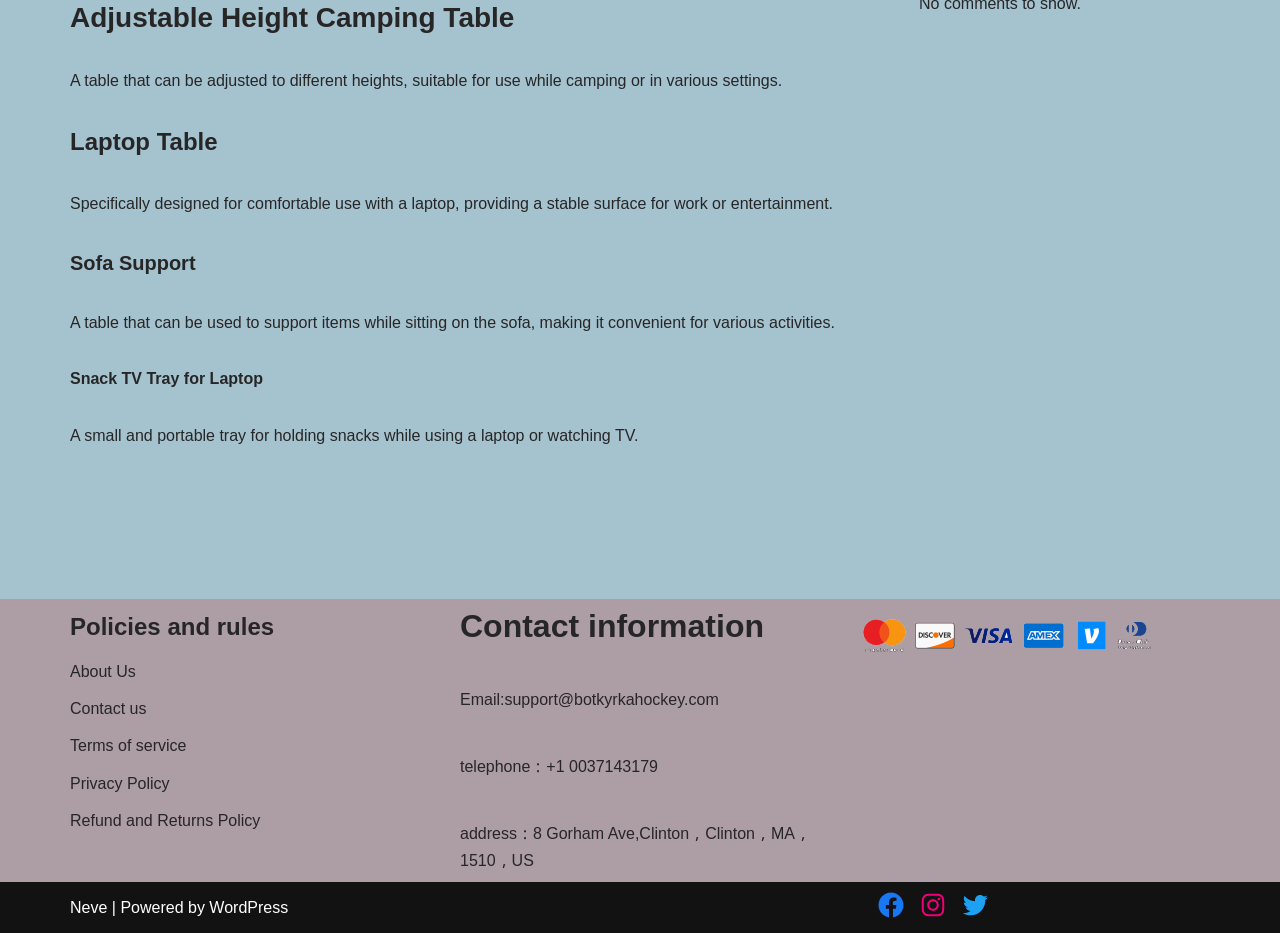Locate the UI element described by About Us in the provided webpage screenshot. Return the bounding box coordinates in the format (top-left x, top-left y, bottom-right x, bottom-right y), ensuring all values are between 0 and 1.

[0.055, 0.711, 0.106, 0.729]